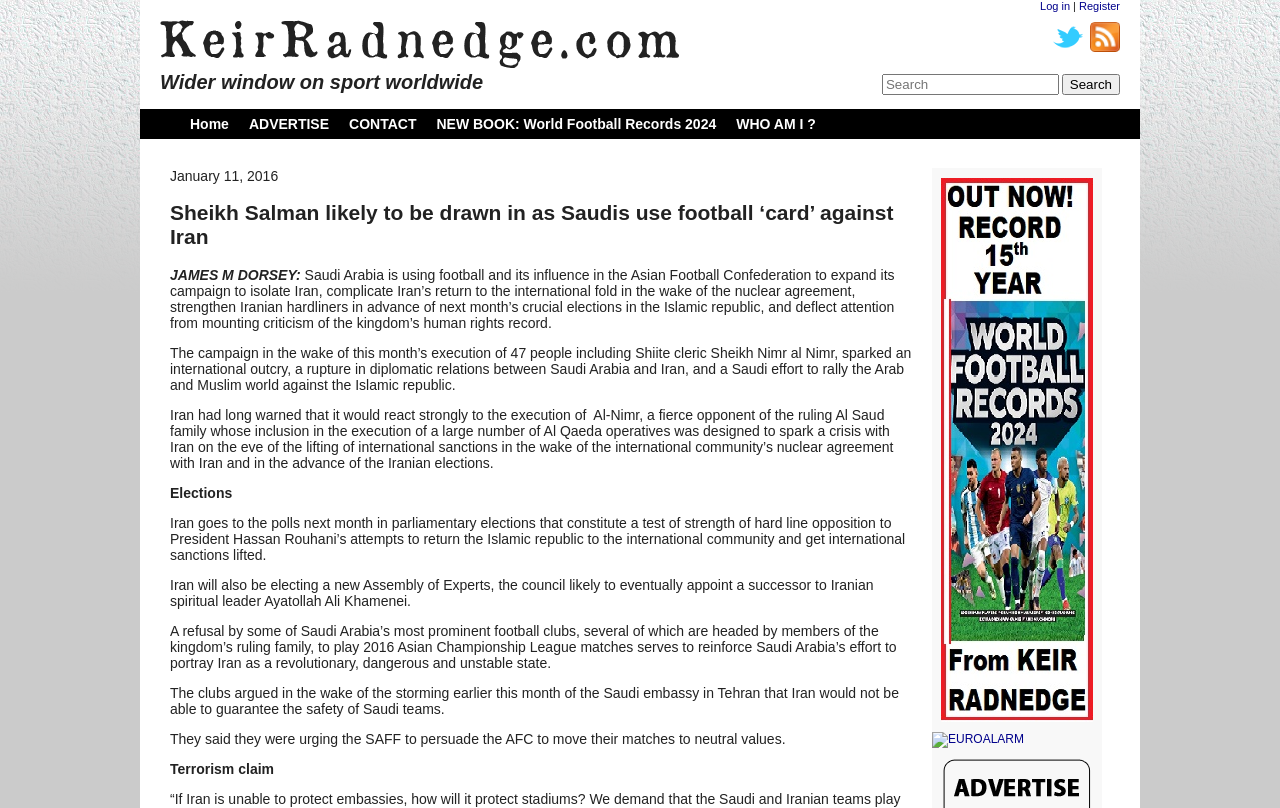Give a one-word or short phrase answer to the question: 
What is the topic of the article?

Saudi Arabia and Iran